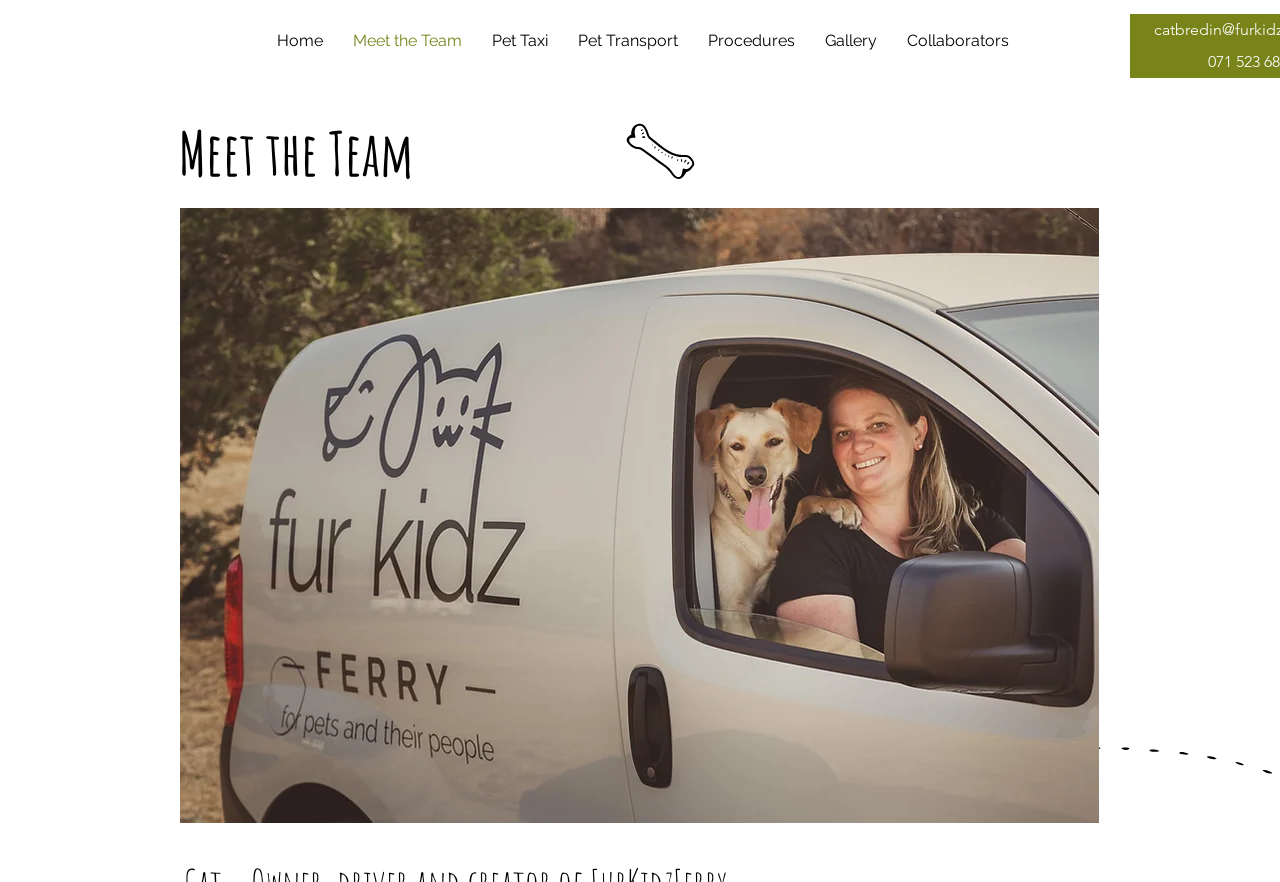Please give a short response to the question using one word or a phrase:
What is the profession of the person in the images?

Driver